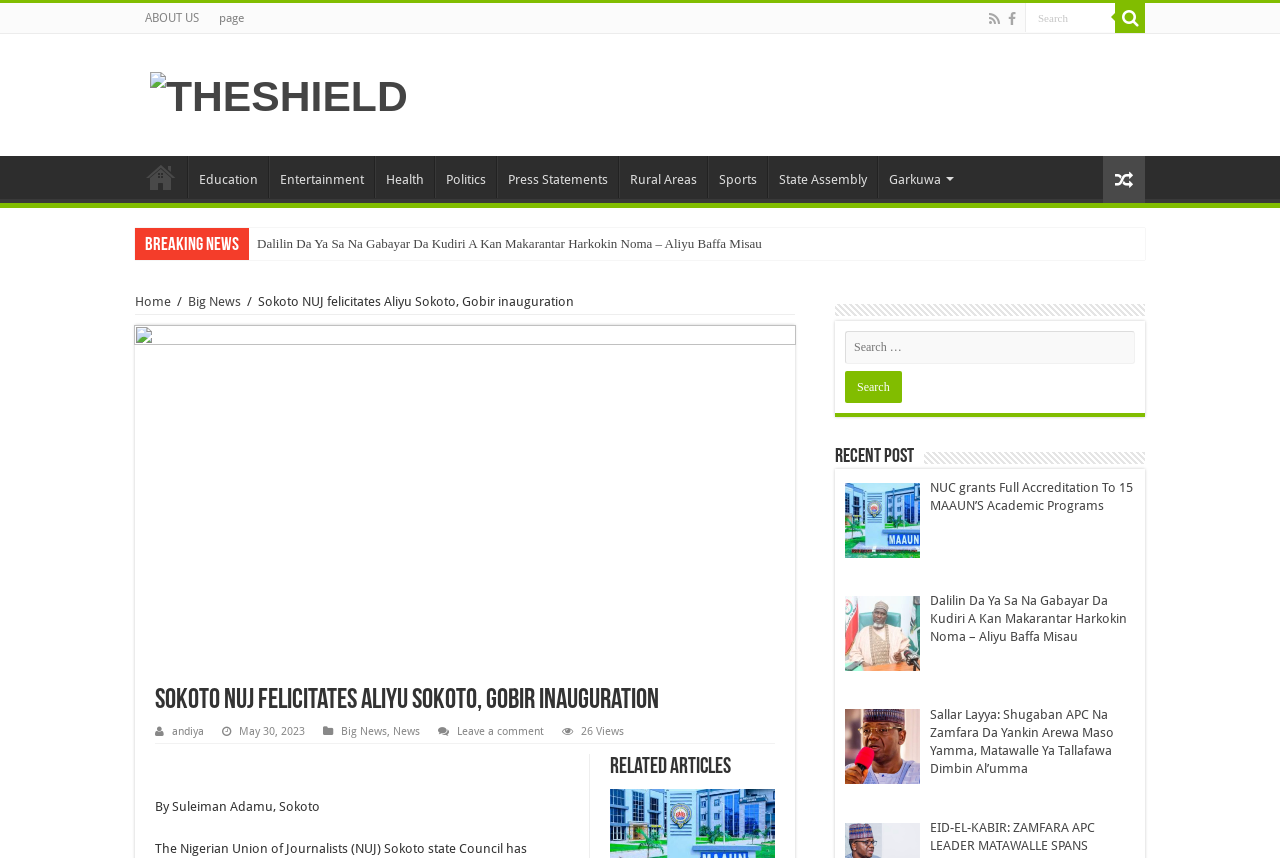How many views does the article about Sokoto NUJ felicitating Aliyu Sokoto have?
From the image, provide a succinct answer in one word or a short phrase.

26 Views